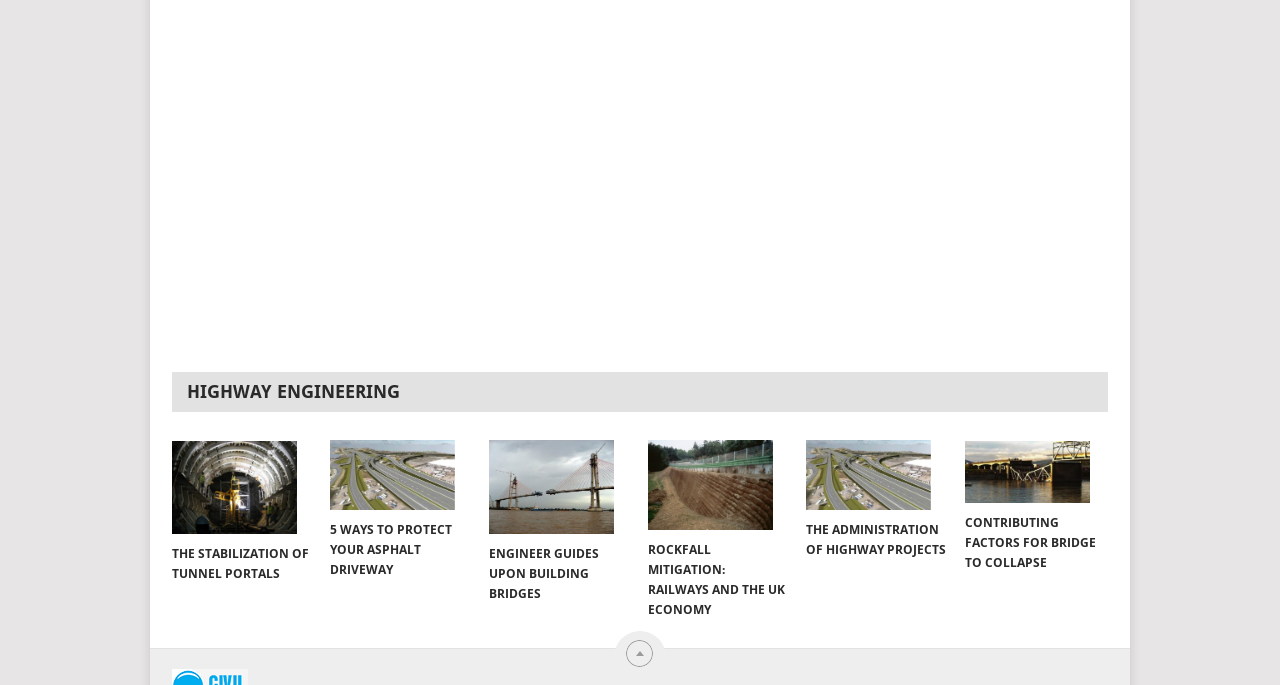Using the details from the image, please elaborate on the following question: What is the topic of the first link?

I looked at the first link in the content section, which has an image with the text 'Tunnel Construction'. The link text is 'Tunnel Construction THE STABILIZATION OF TUNNEL PORTALS', so the topic of the first link is Tunnel Construction.